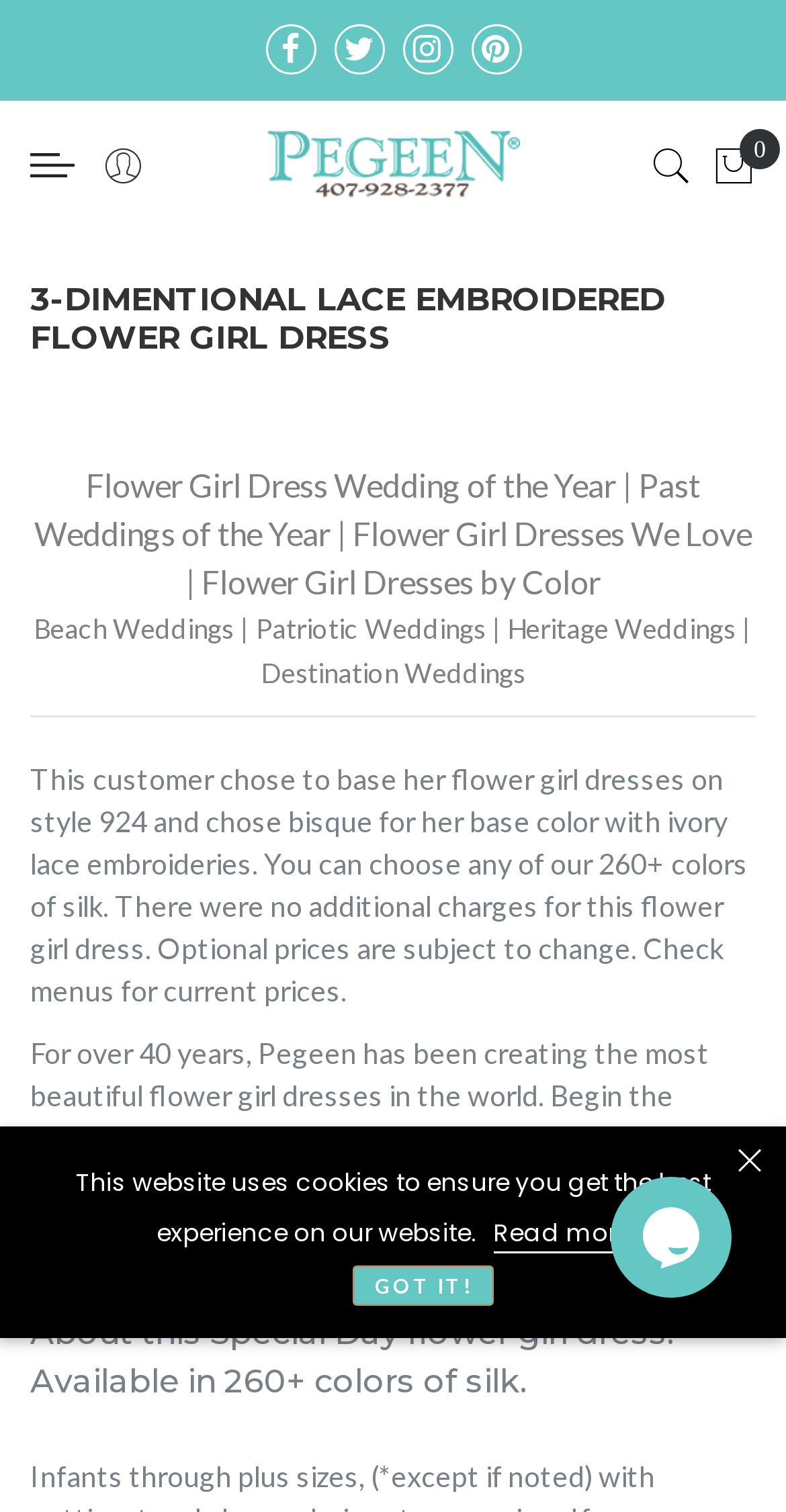Answer the question using only a single word or phrase: 
What is the position of the 'GOT IT!' button?

Below the cookie notification